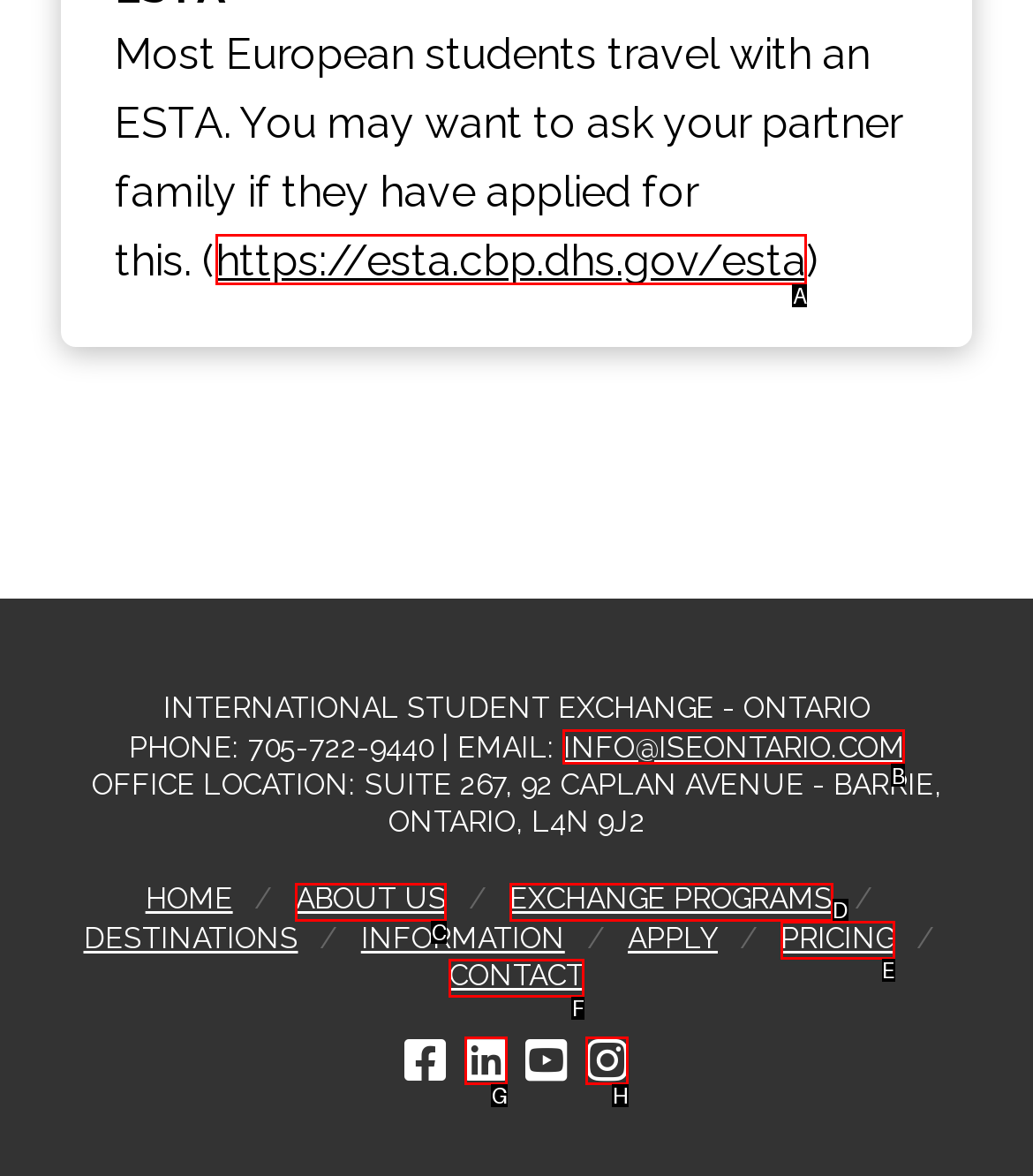Choose the letter of the option that needs to be clicked to perform the task: visit the ESTA website. Answer with the letter.

A